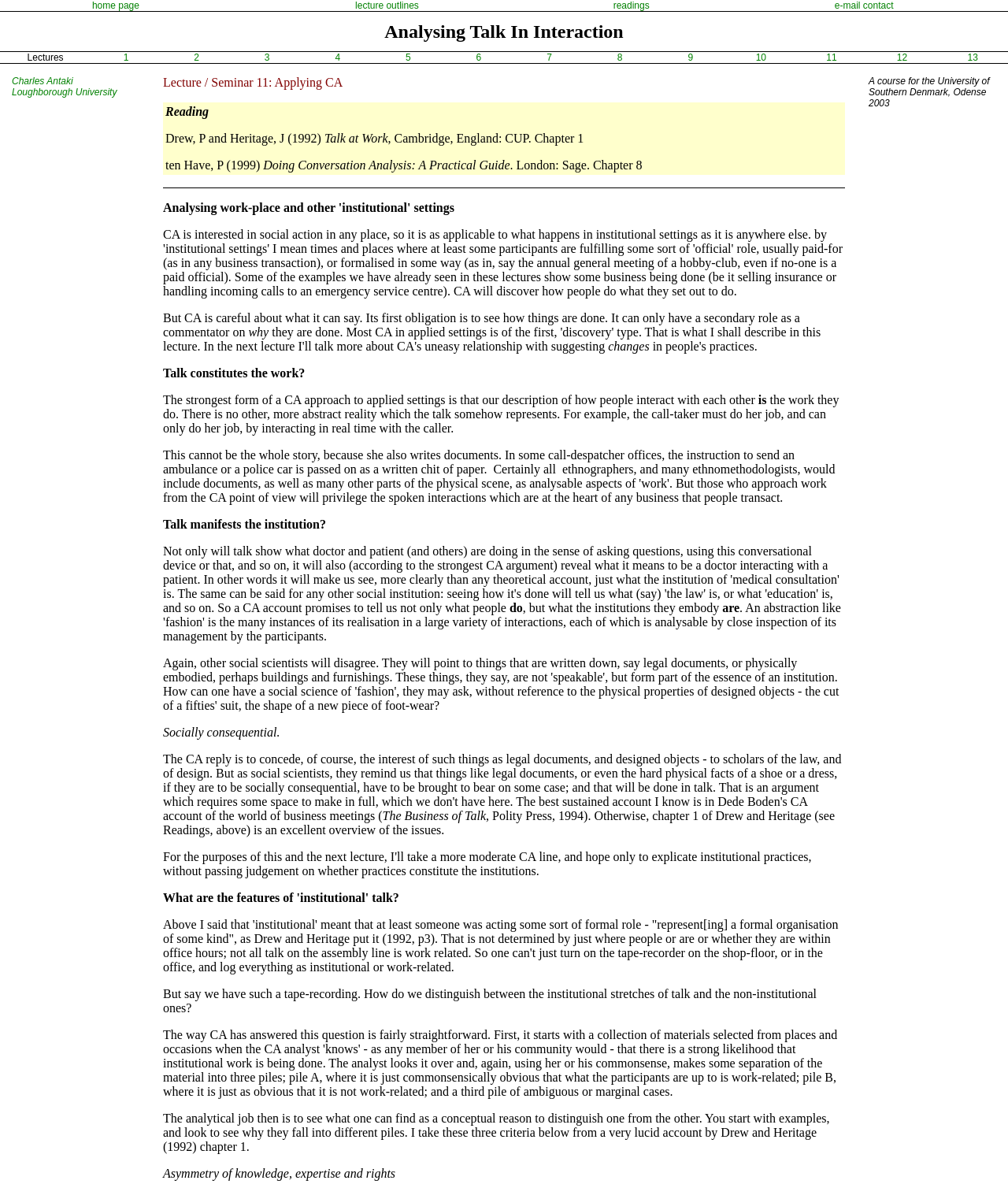Given the element description: "readings", predict the bounding box coordinates of this UI element. The coordinates must be four float numbers between 0 and 1, given as [left, top, right, bottom].

[0.608, 0.0, 0.644, 0.009]